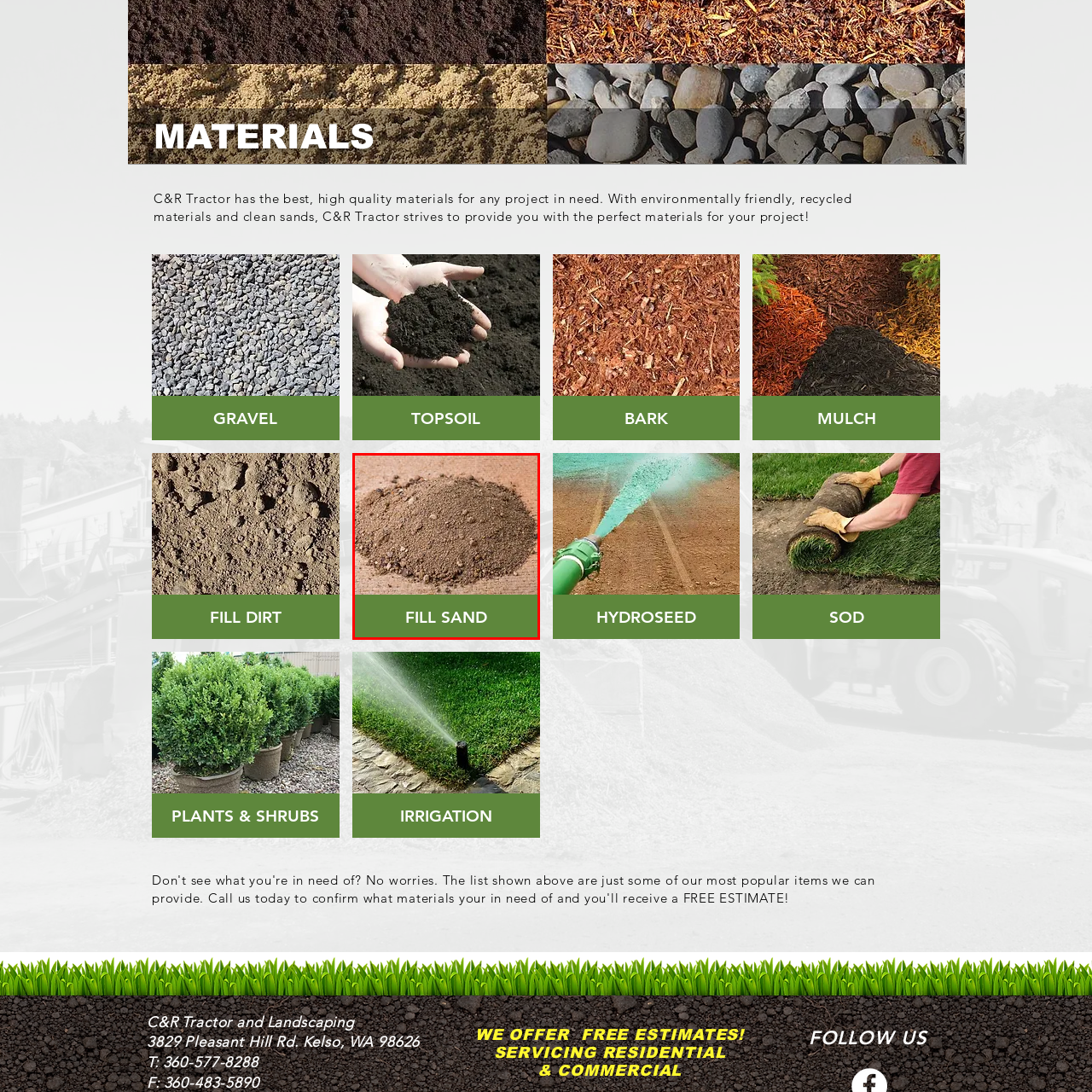Describe the features and objects visible in the red-framed section of the image in detail.

This image showcases a mound of fill sand, characterized by its fine, granular texture and subtle variations in color. Positioned prominently in the foreground, the sand appears to be well-graded, with small pebbles and organic materials interspersed throughout. The background features a neutral surface that emphasizes the earthy tones of the sand. Below the image, bold text reads "FILL SAND," highlighting this material's significance in landscaping and construction. Ideal for leveling surfaces and providing a stable foundation, fill sand is an essential component for various projects in gardening and building. C&R Tractor offers high-quality materials like fill sand, ensuring environmentally friendly options for all your landscaping needs.